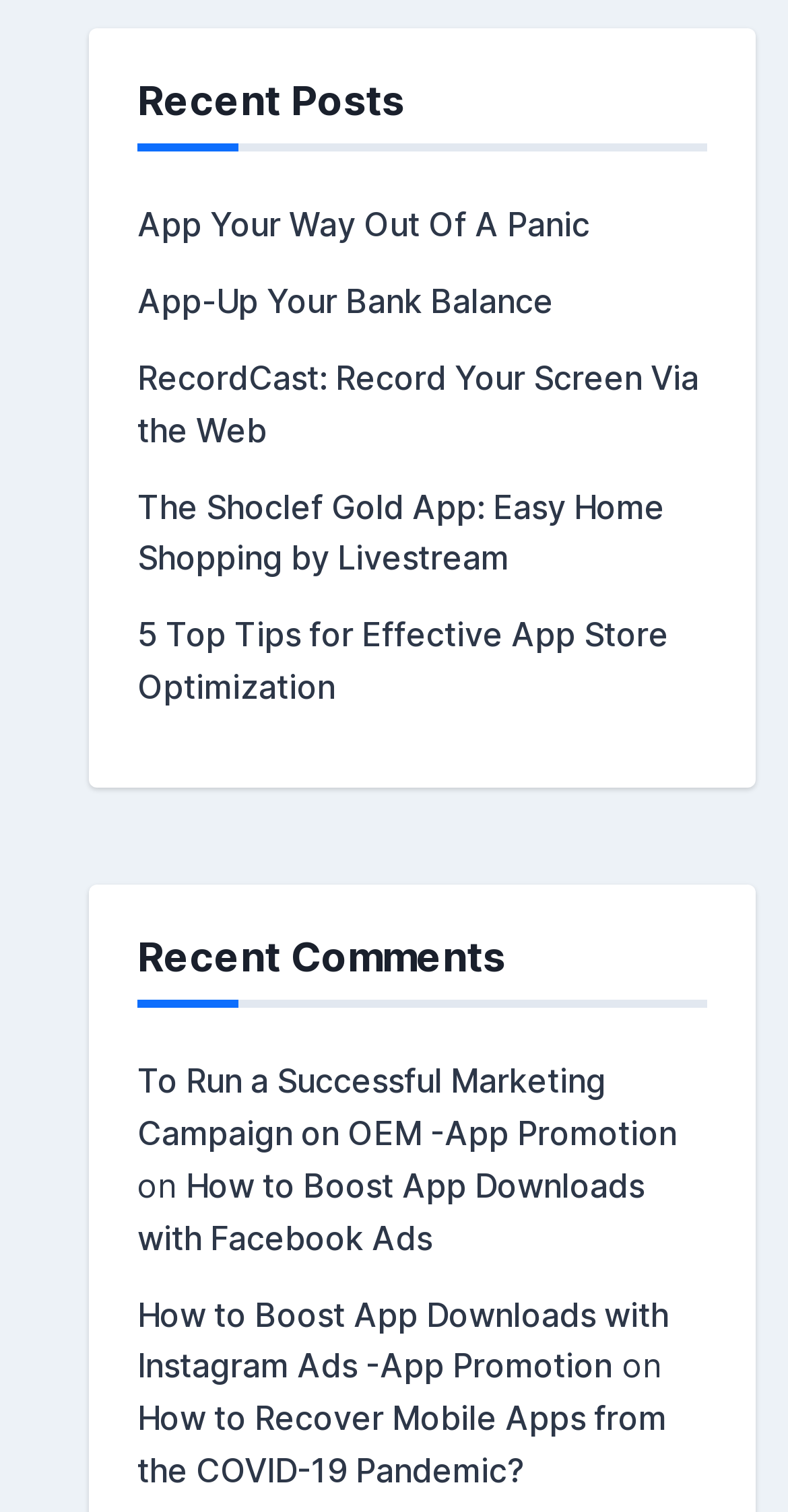Are the links categorized? Analyze the screenshot and reply with just one word or a short phrase.

Yes